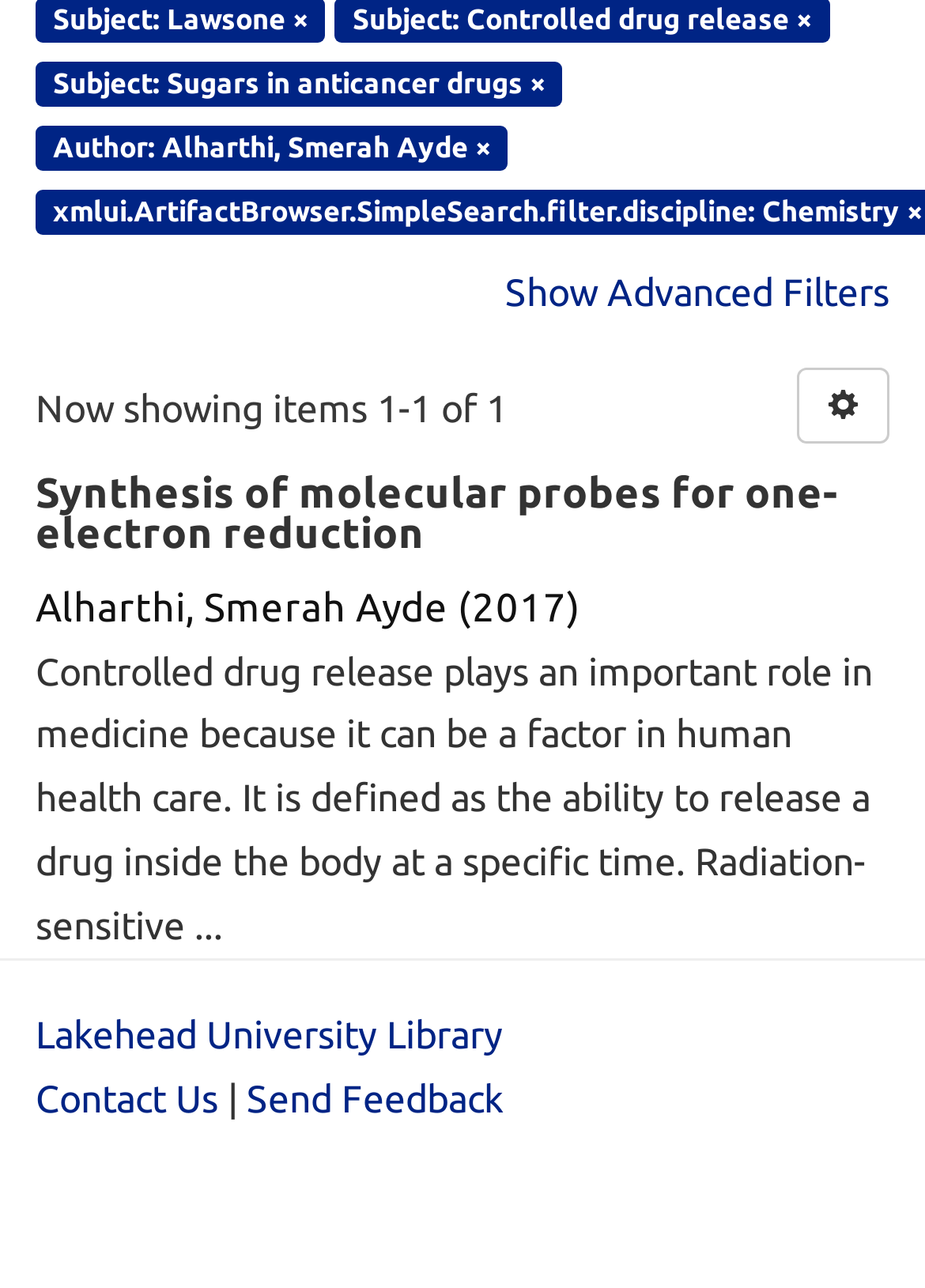Bounding box coordinates are specified in the format (top-left x, top-left y, bottom-right x, bottom-right y). All values are floating point numbers bounded between 0 and 1. Please provide the bounding box coordinate of the region this sentence describes: Contact Us

[0.038, 0.836, 0.236, 0.869]